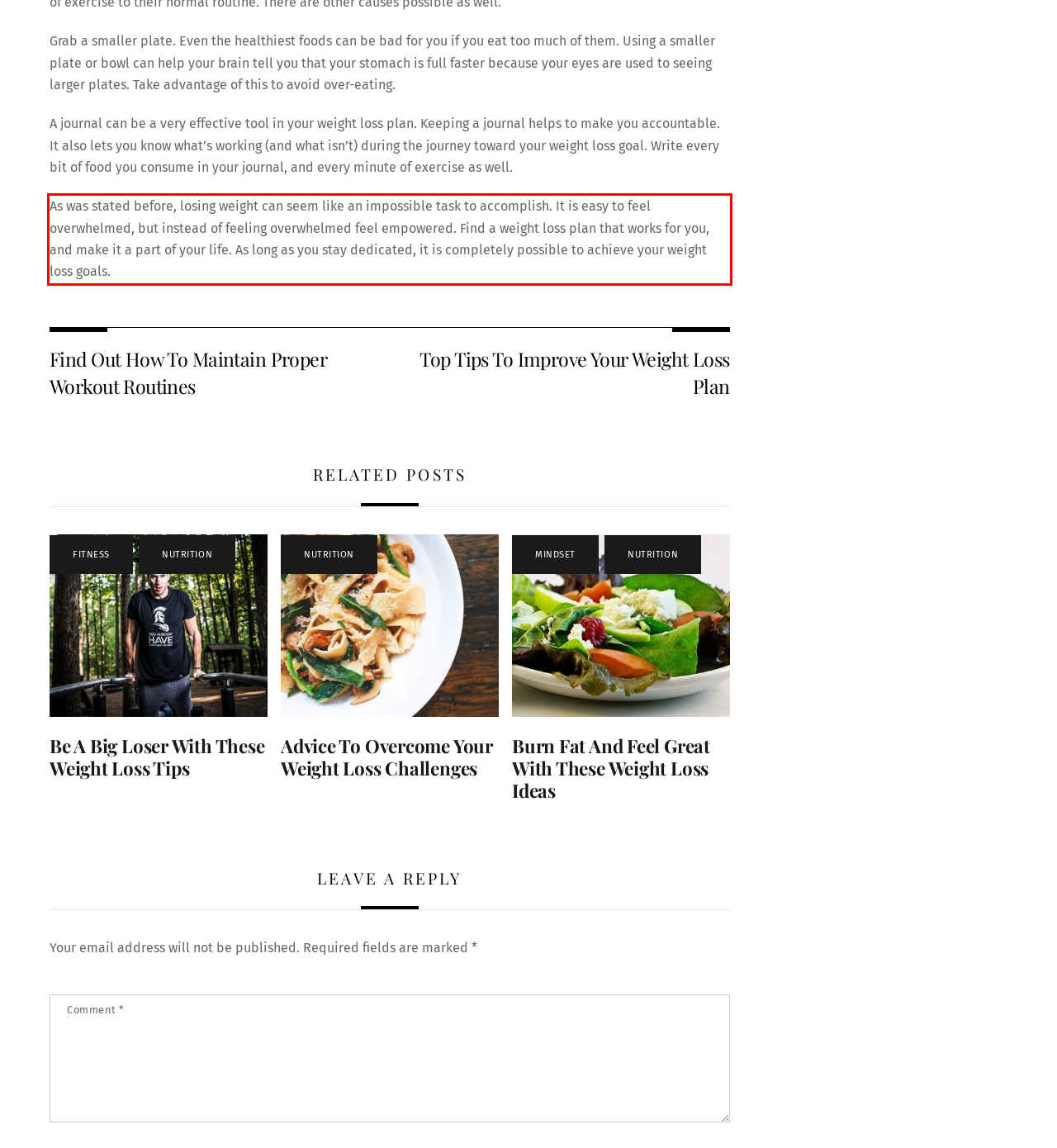Please examine the webpage screenshot and extract the text within the red bounding box using OCR.

As was stated before, losing weight can seem like an impossible task to accomplish. It is easy to feel overwhelmed, but instead of feeling overwhelmed feel empowered. Find a weight loss plan that works for you, and make it a part of your life. As long as you stay dedicated, it is completely possible to achieve your weight loss goals.